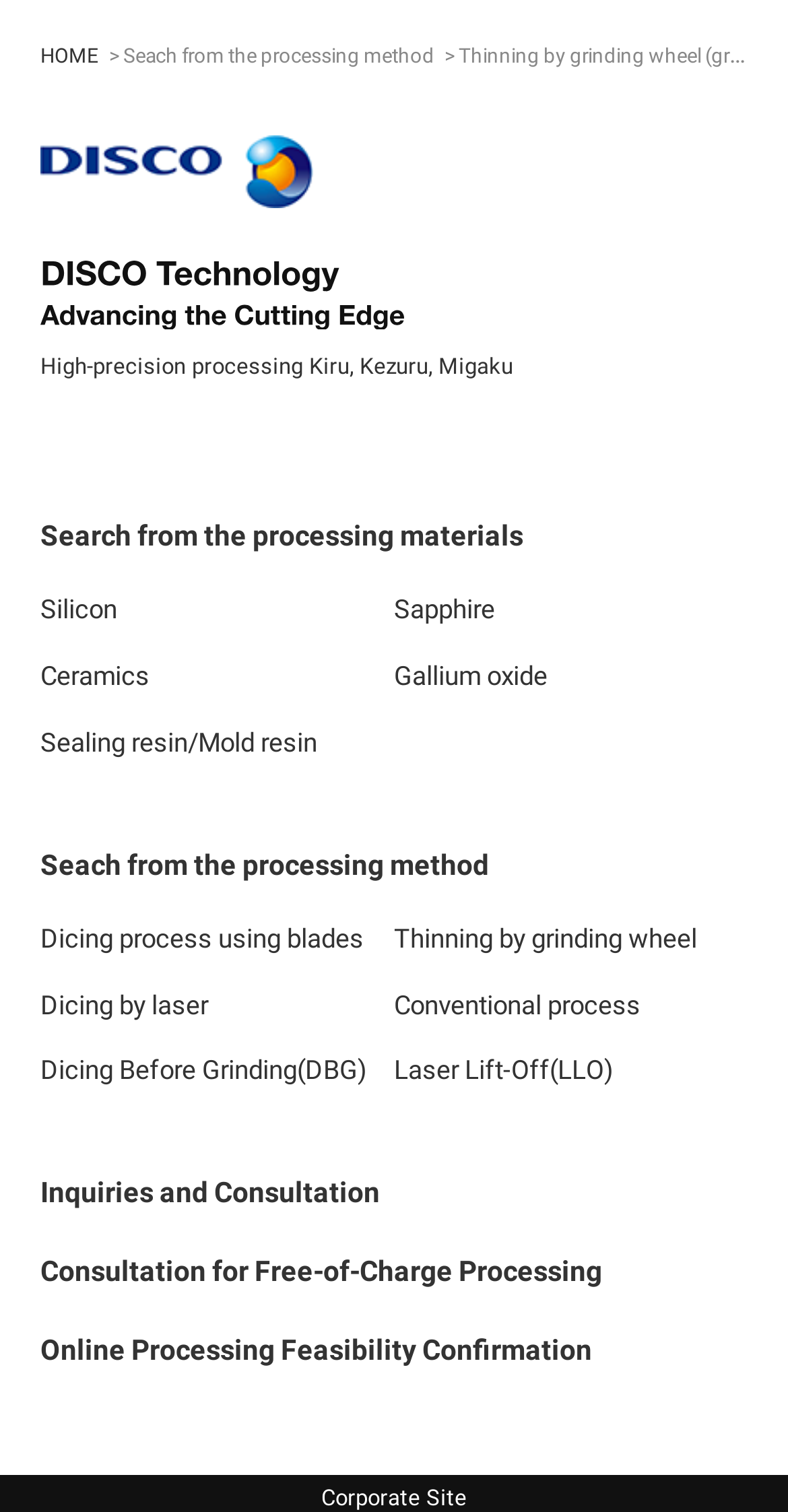Identify the bounding box coordinates of the specific part of the webpage to click to complete this instruction: "make an inquiry".

[0.051, 0.779, 0.949, 0.798]